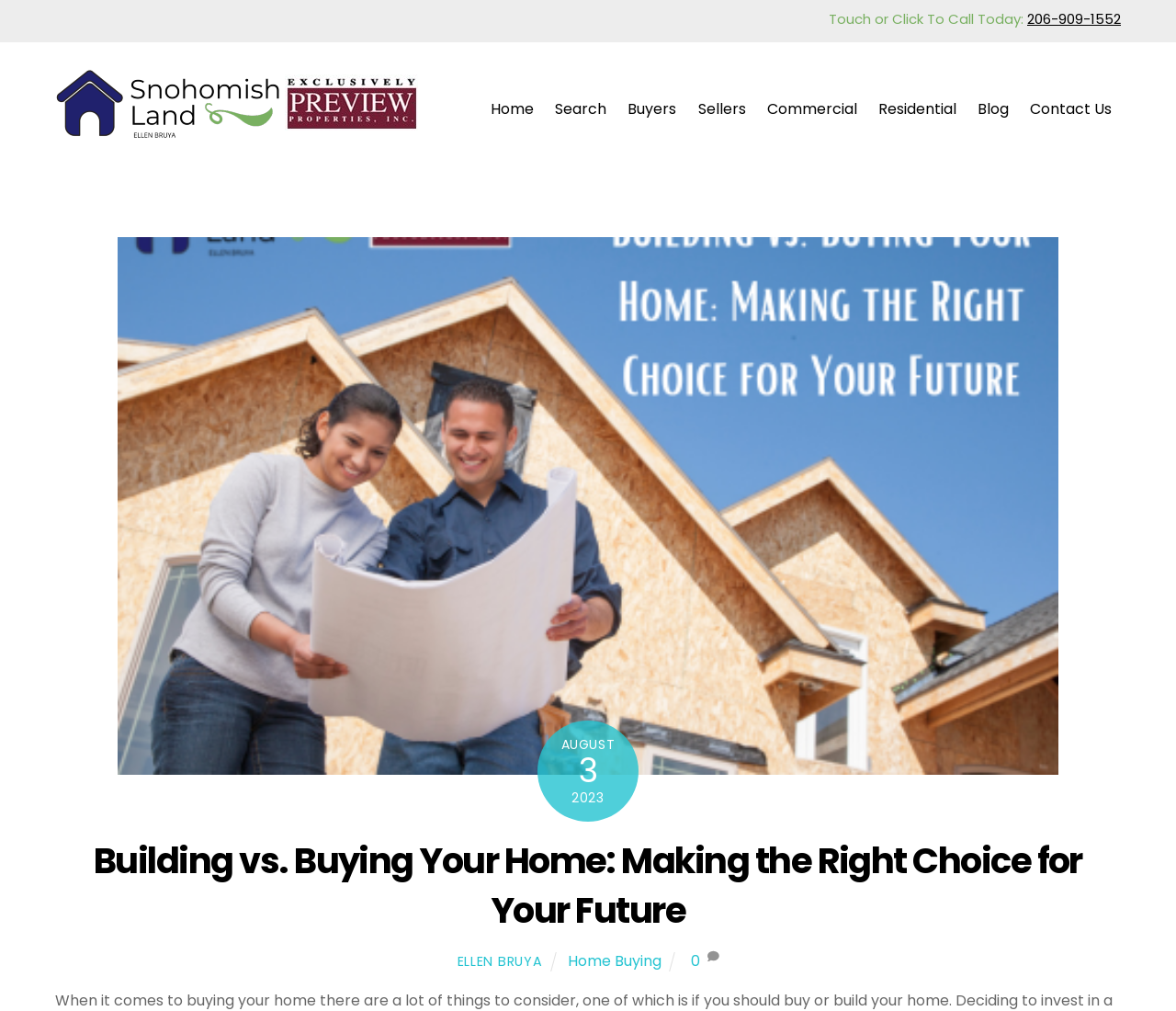Pinpoint the bounding box coordinates of the area that must be clicked to complete this instruction: "Learn more about the author 'Brett McCarty'".

None